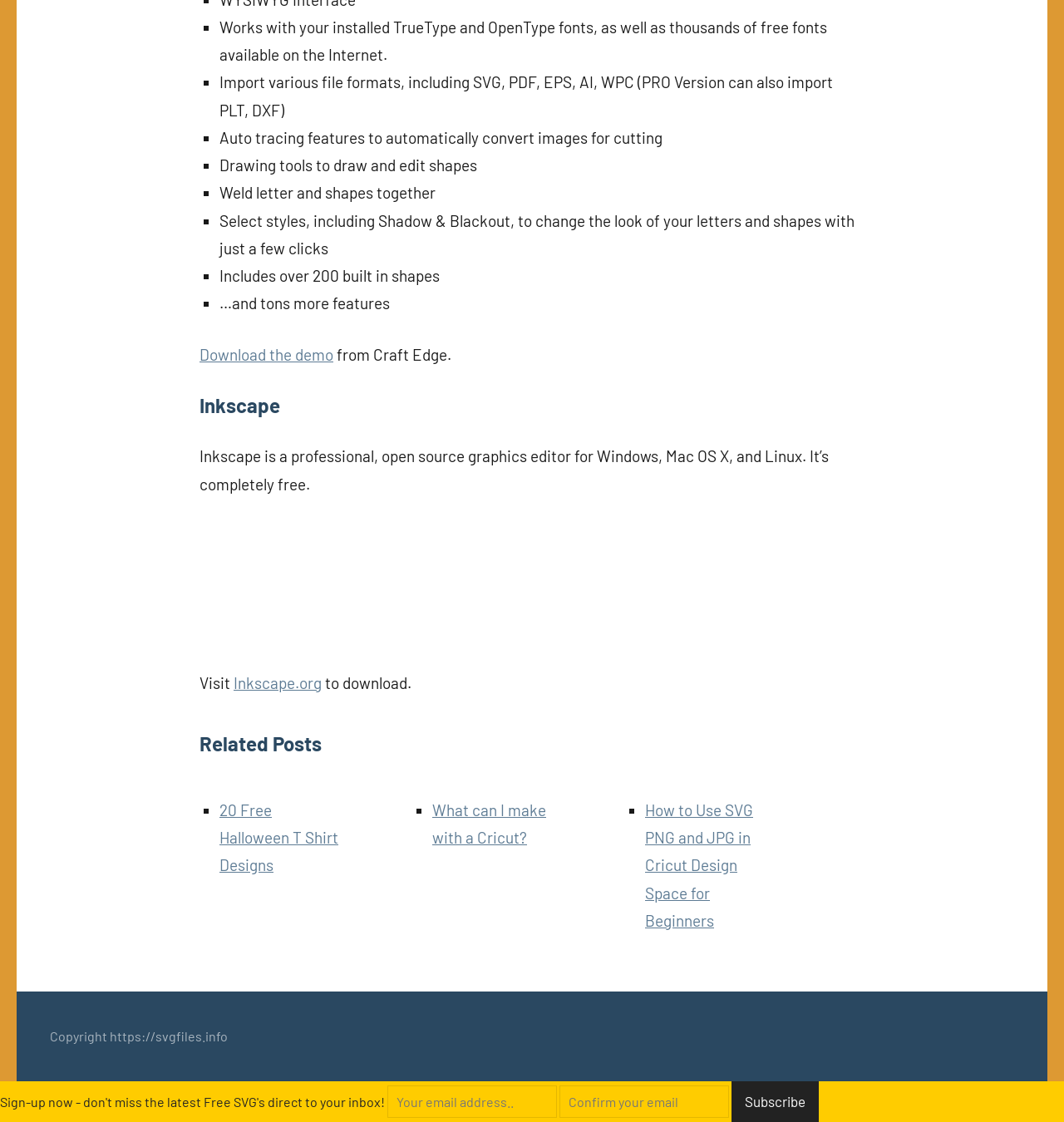Show me the bounding box coordinates of the clickable region to achieve the task as per the instruction: "Check out 20 Free Halloween T Shirt Designs".

[0.206, 0.713, 0.318, 0.779]